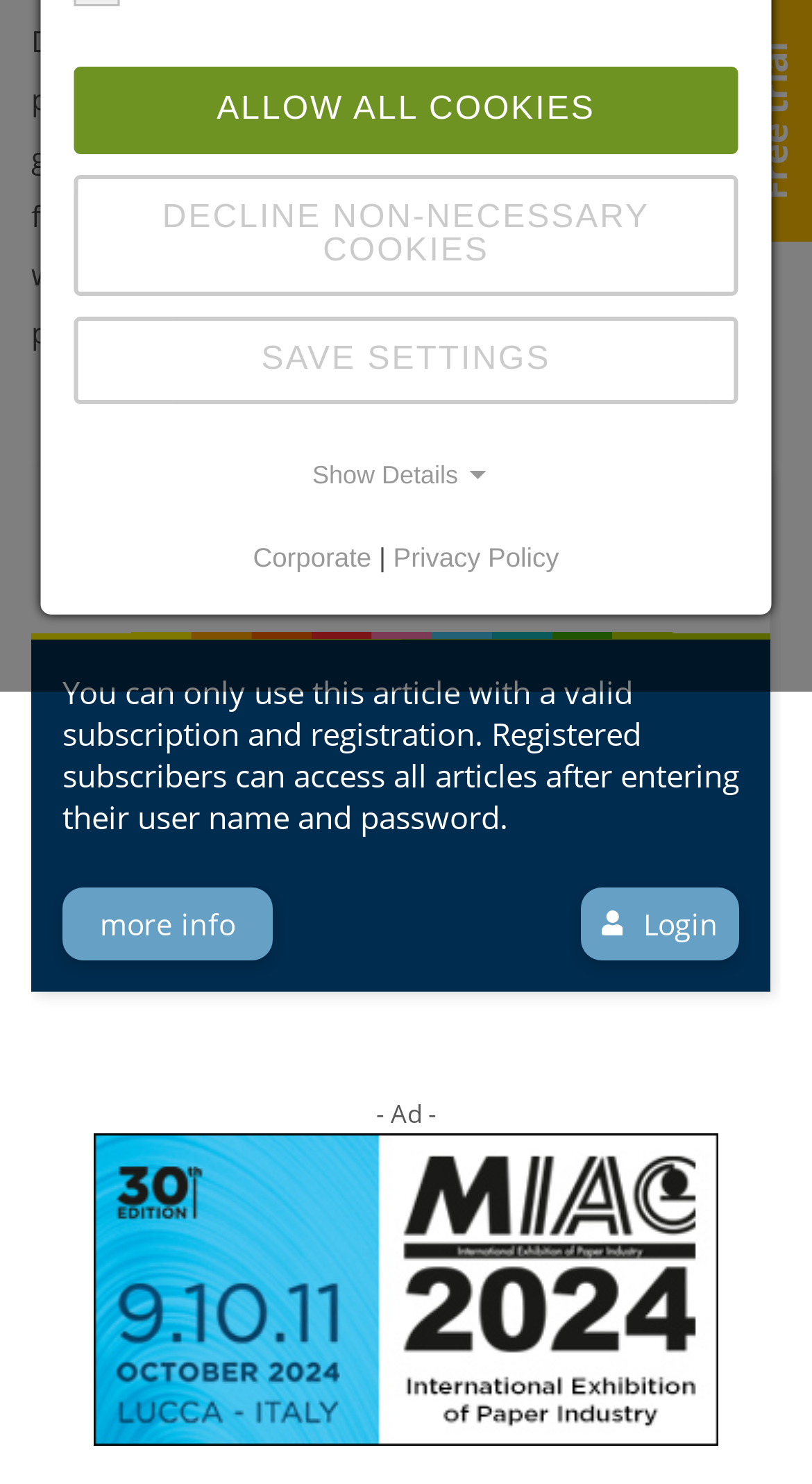For the given element description Show Details Close Details, determine the bounding box coordinates of the UI element. The coordinates should follow the format (top-left x, top-left y, bottom-right x, bottom-right y) and be within the range of 0 to 1.

[0.091, 0.307, 0.909, 0.333]